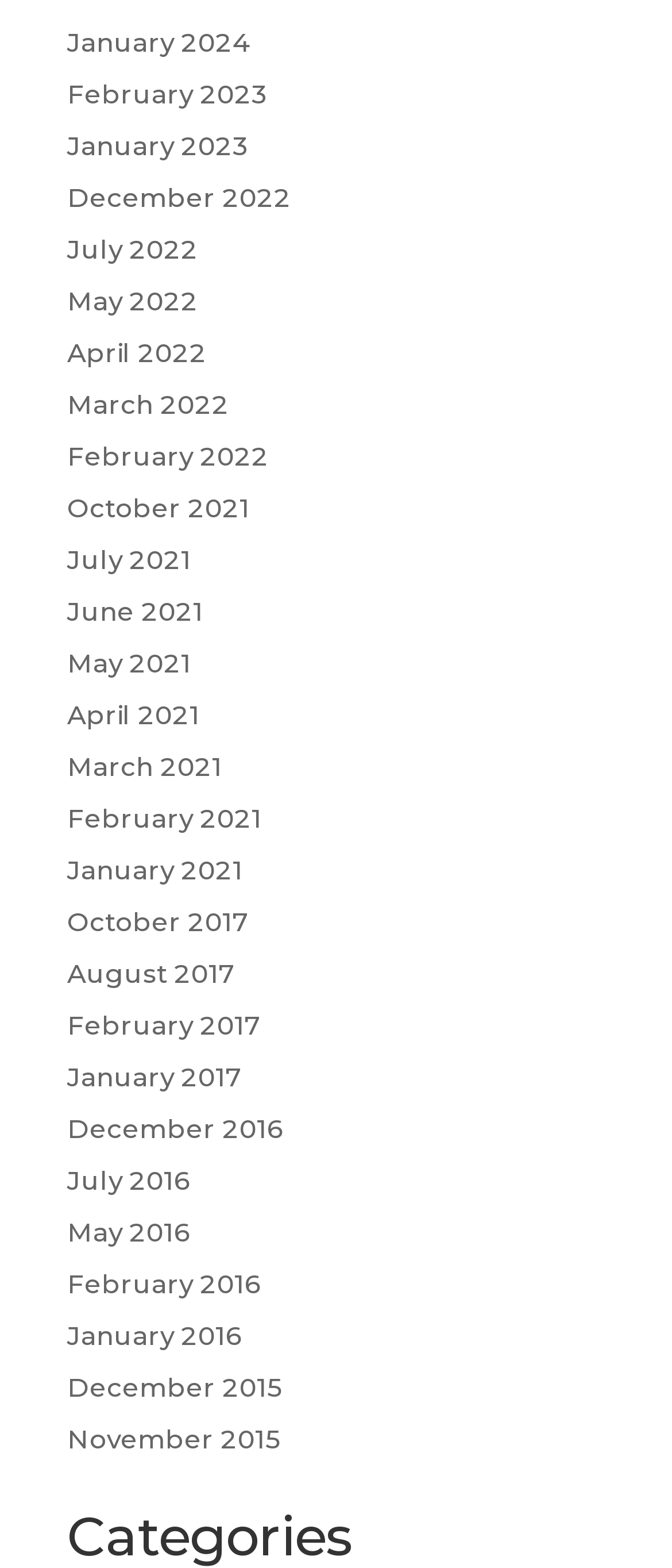Give a one-word or short phrase answer to this question: 
What is the most recent month listed?

January 2024